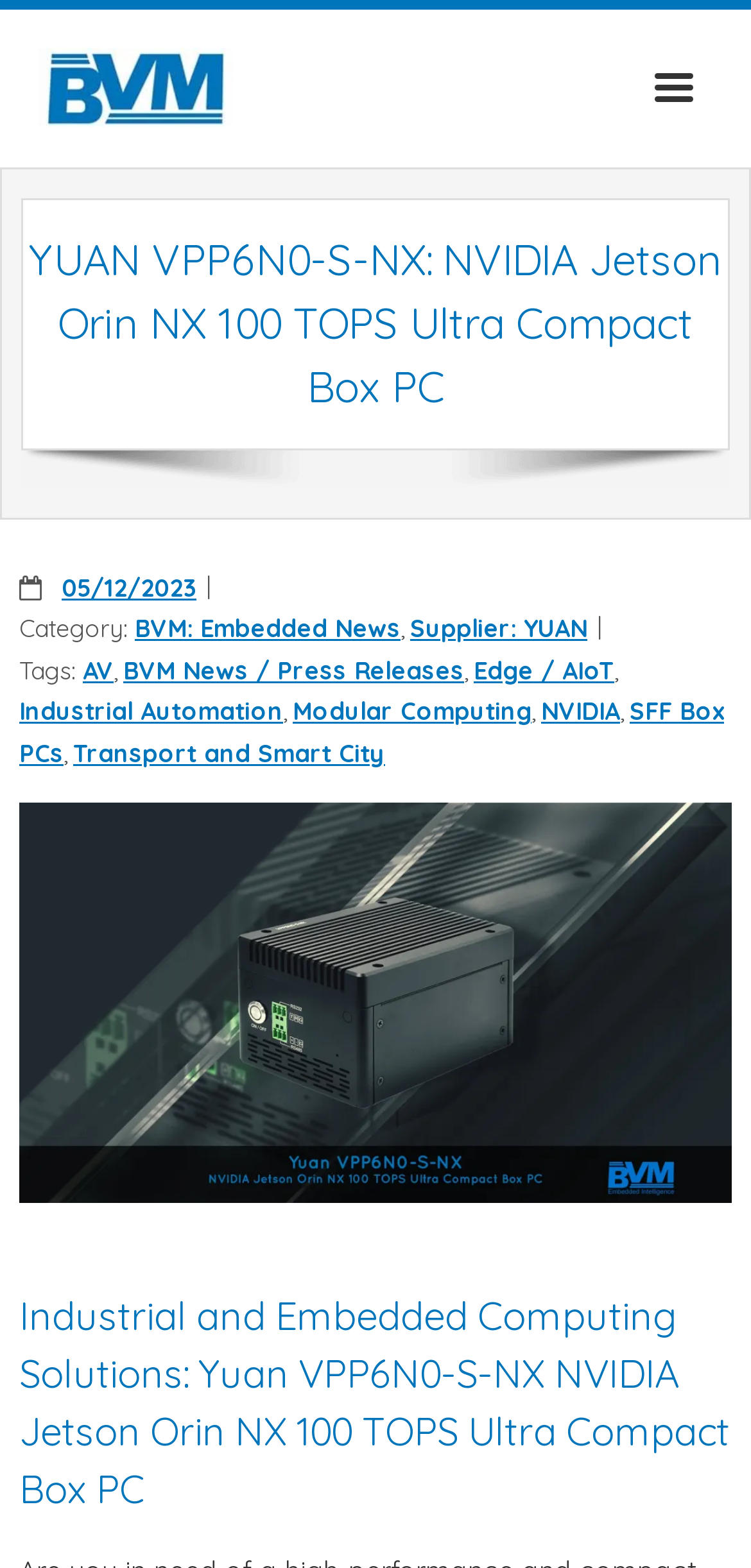How many links are there in the navigation menu?
Please answer the question with a single word or phrase, referencing the image.

7